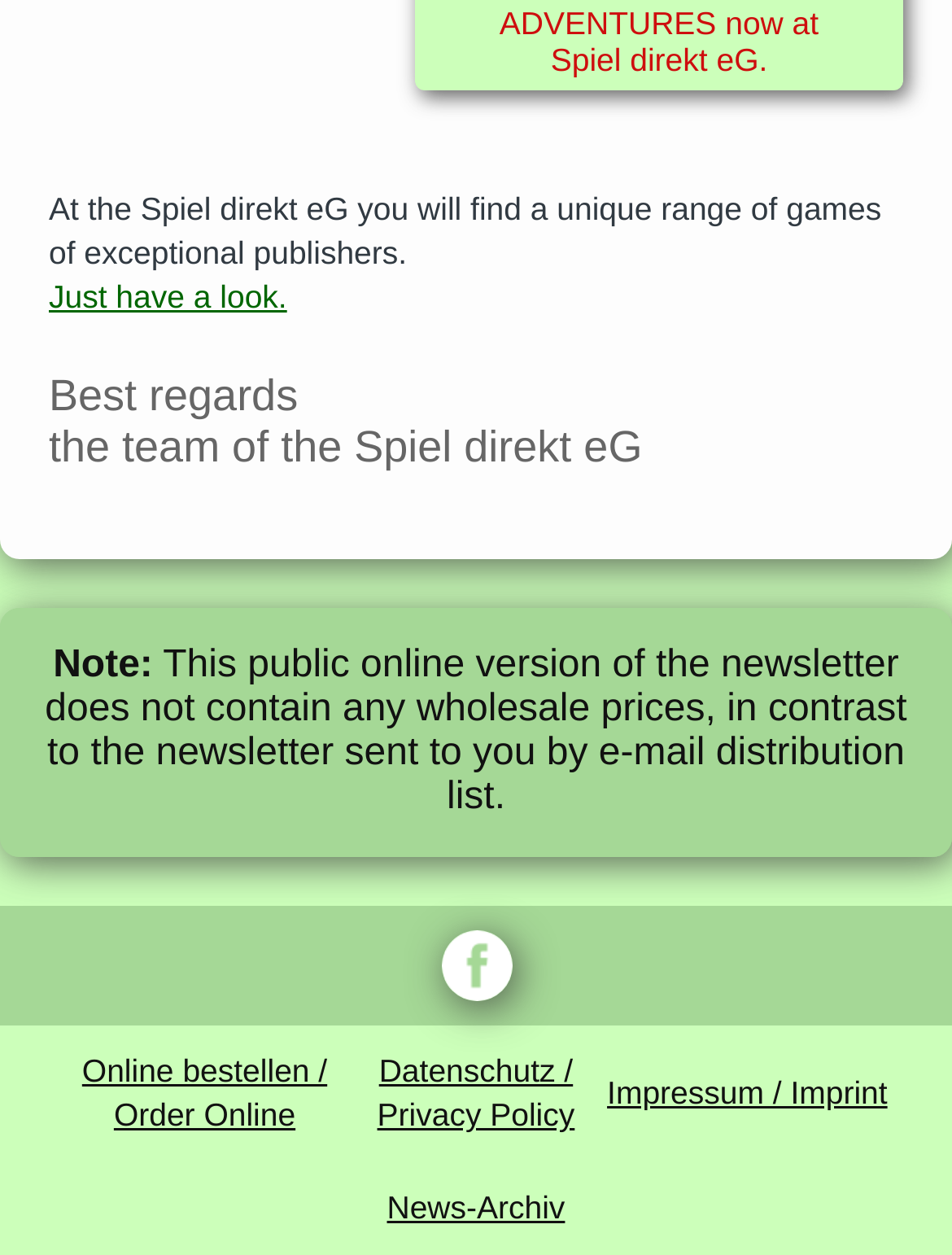Given the element description, predict the bounding box coordinates in the format (top-left x, top-left y, bottom-right x, bottom-right y). Make sure all values are between 0 and 1. Here is the element description: robotic process automation

None